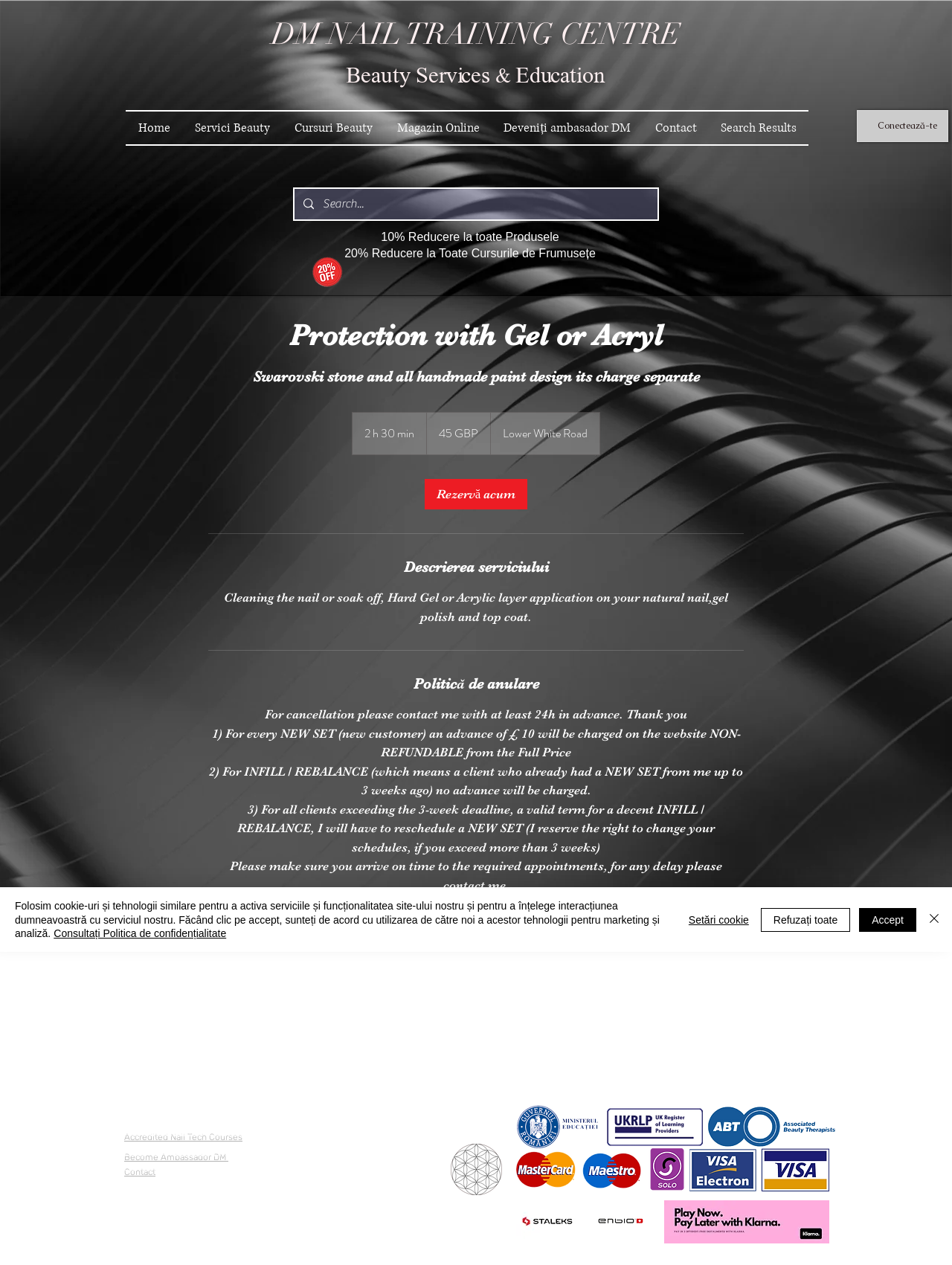What is the name of the nail training center?
Using the image provided, answer with just one word or phrase.

DM NAIL TRAINING CENTRE